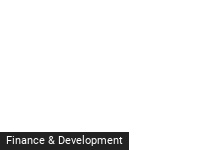Please respond to the question using a single word or phrase:
When was the article published?

May 10, 2024